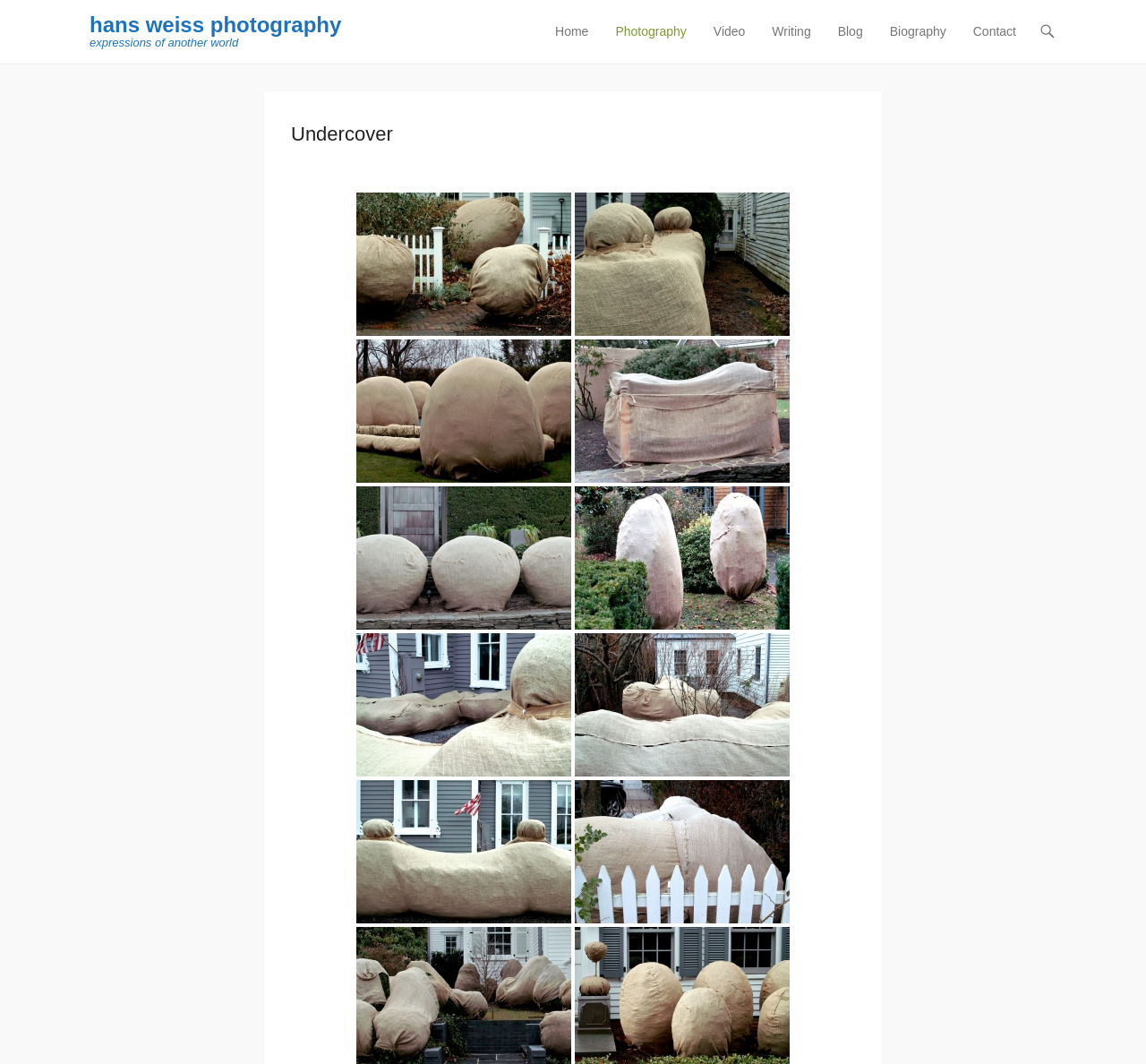Identify the bounding box coordinates for the element you need to click to achieve the following task: "view the 'Undercover' project". The coordinates must be four float values ranging from 0 to 1, formatted as [left, top, right, bottom].

[0.254, 0.115, 0.343, 0.136]